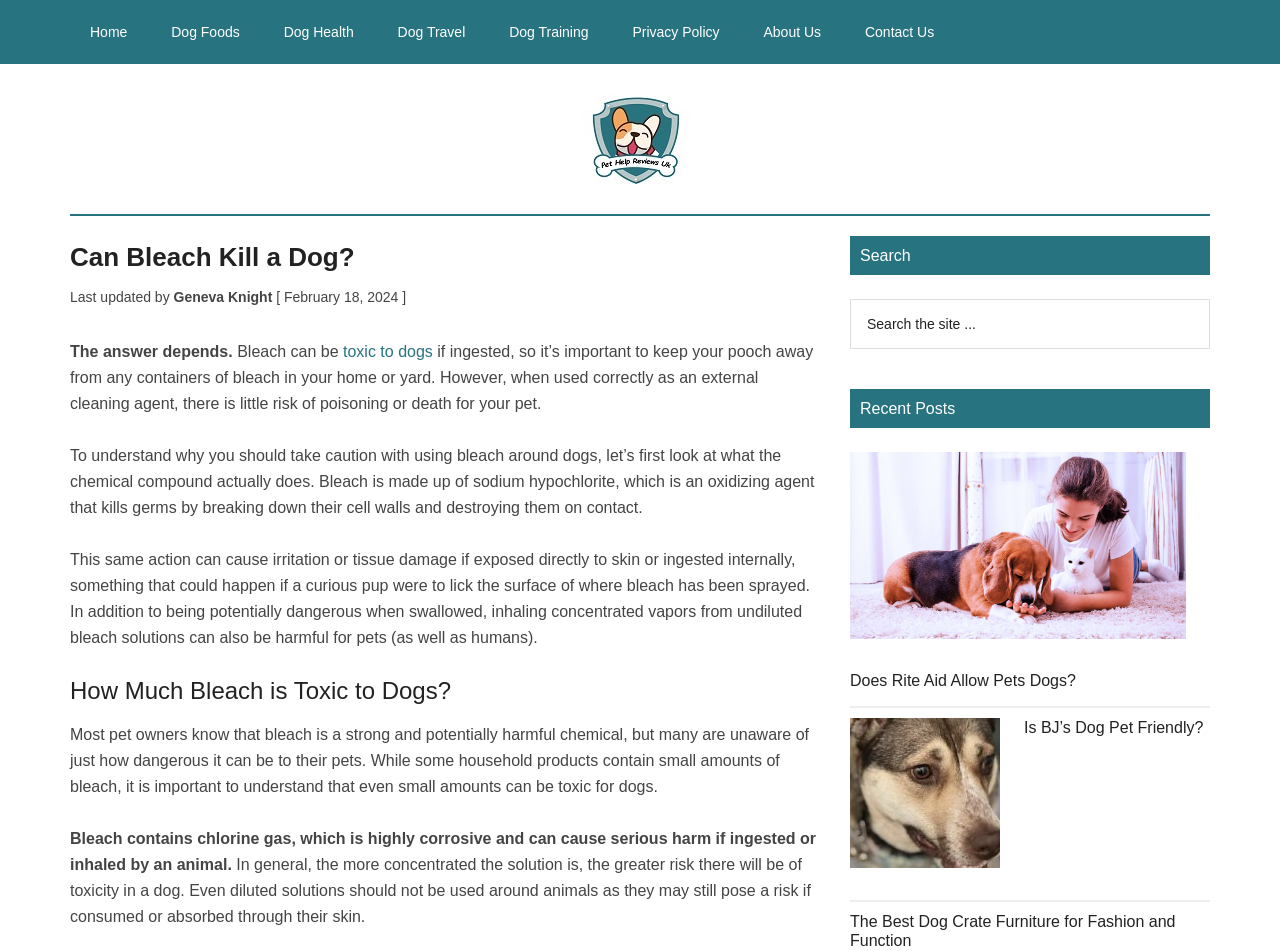Please reply with a single word or brief phrase to the question: 
What is the category of the article?

Dog Health